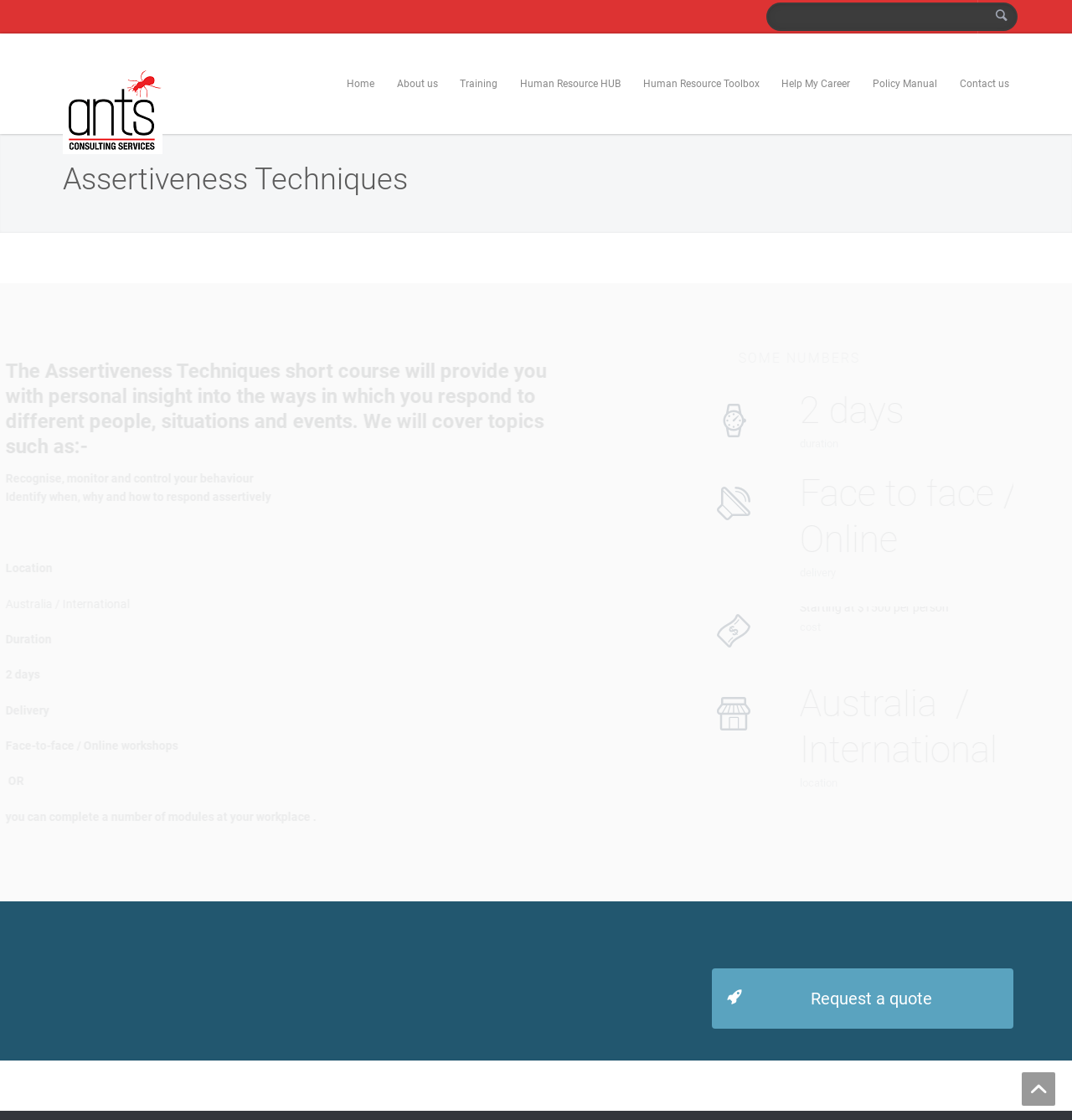Locate the bounding box coordinates of the element I should click to achieve the following instruction: "Click the 'Contact us' link".

[0.885, 0.06, 0.952, 0.09]